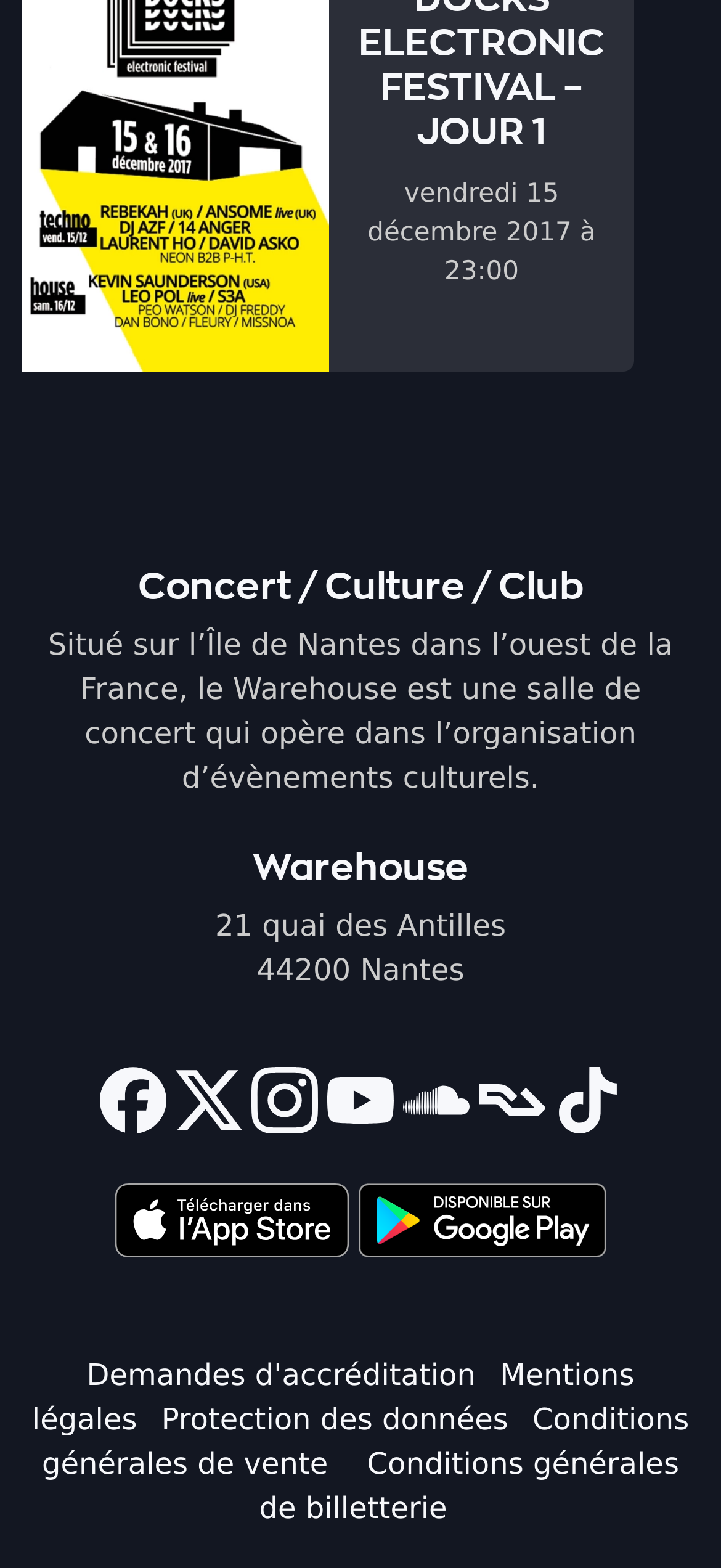What is the date mentioned on the webpage?
Carefully examine the image and provide a detailed answer to the question.

I found the date '15 décembre 2017' mentioned on the webpage in the StaticText element with bounding box coordinates [0.51, 0.115, 0.826, 0.183].